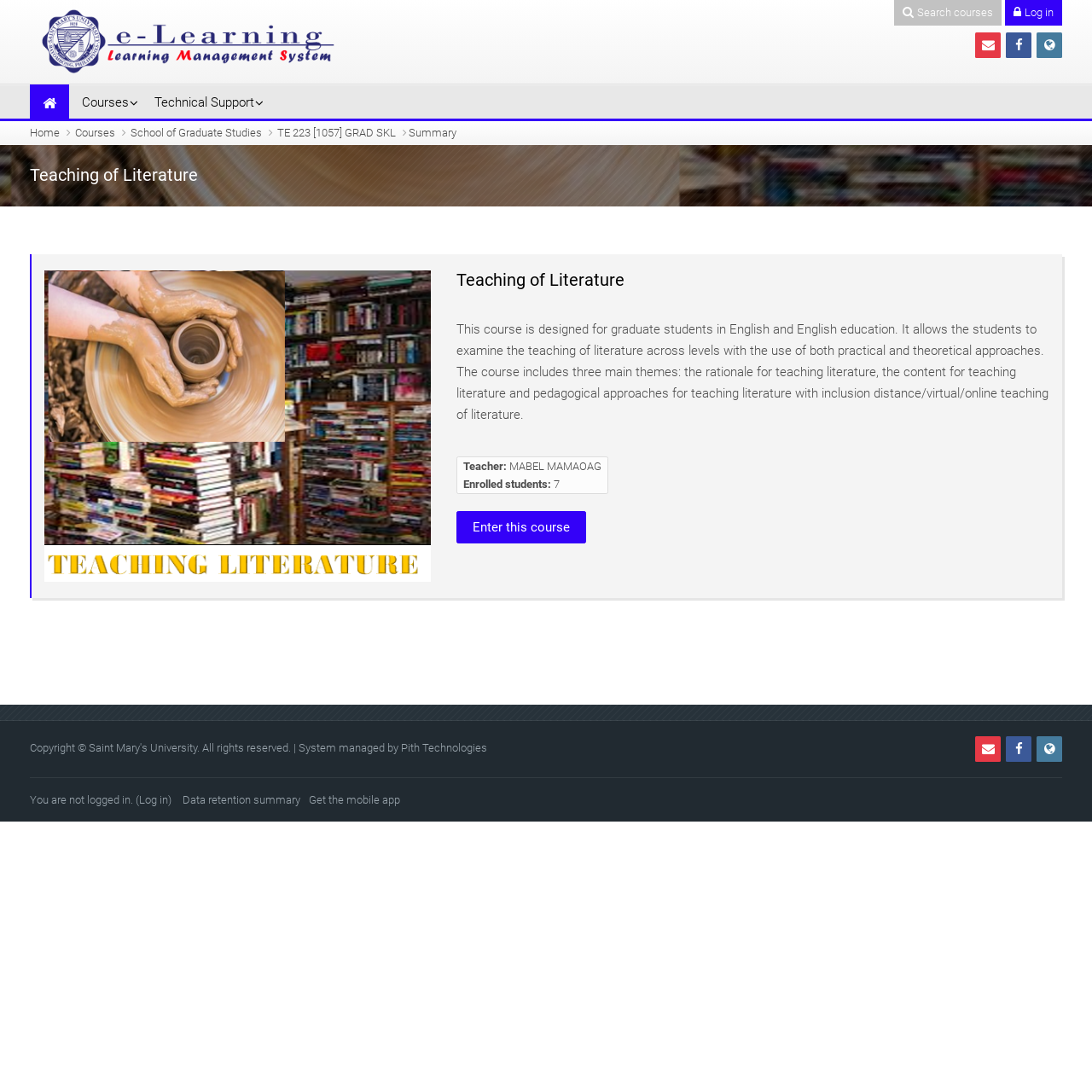Find the bounding box coordinates of the area that needs to be clicked in order to achieve the following instruction: "View Courses". The coordinates should be specified as four float numbers between 0 and 1, i.e., [left, top, right, bottom].

[0.063, 0.078, 0.13, 0.111]